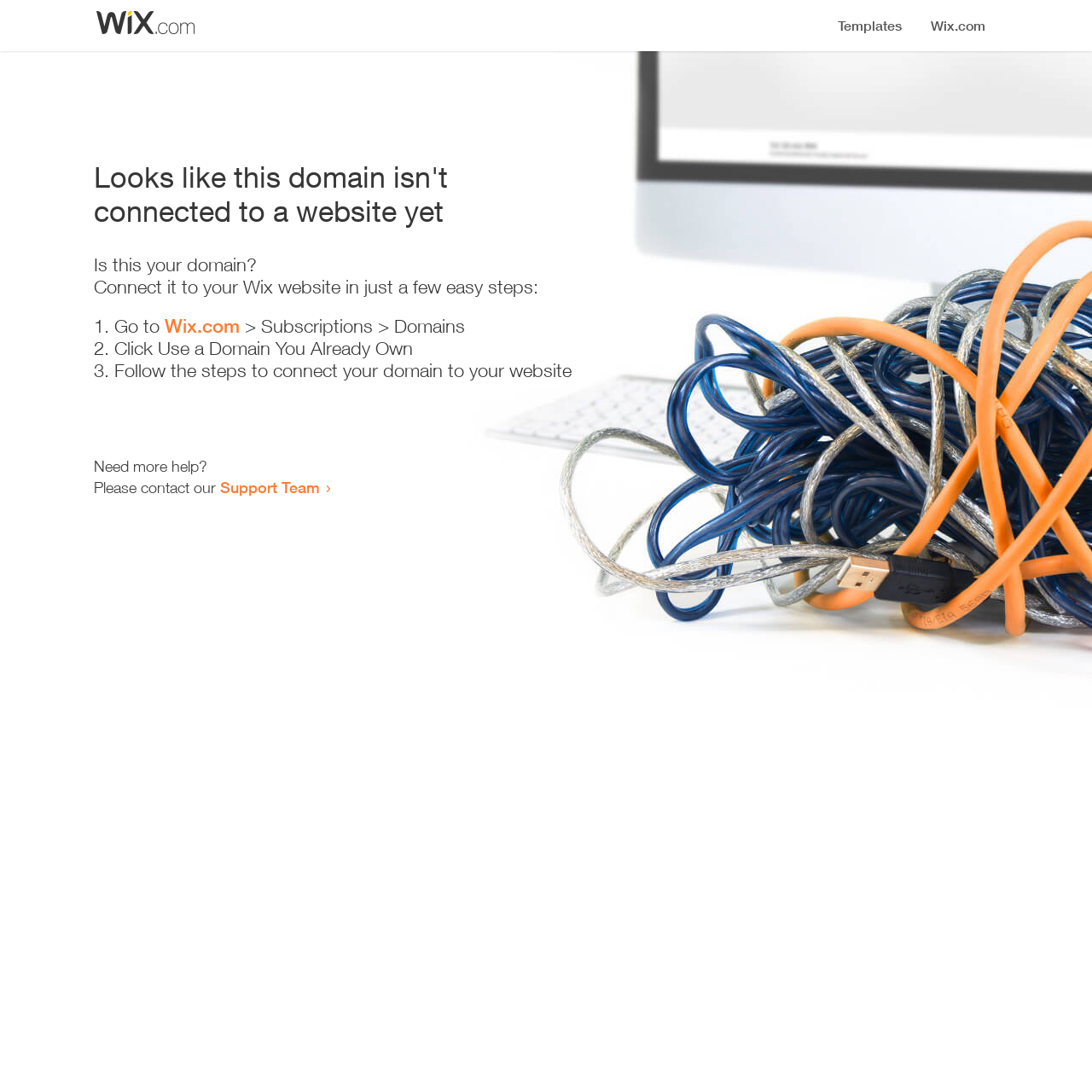How many steps are required to connect the domain?
Based on the image, answer the question with a single word or brief phrase.

3